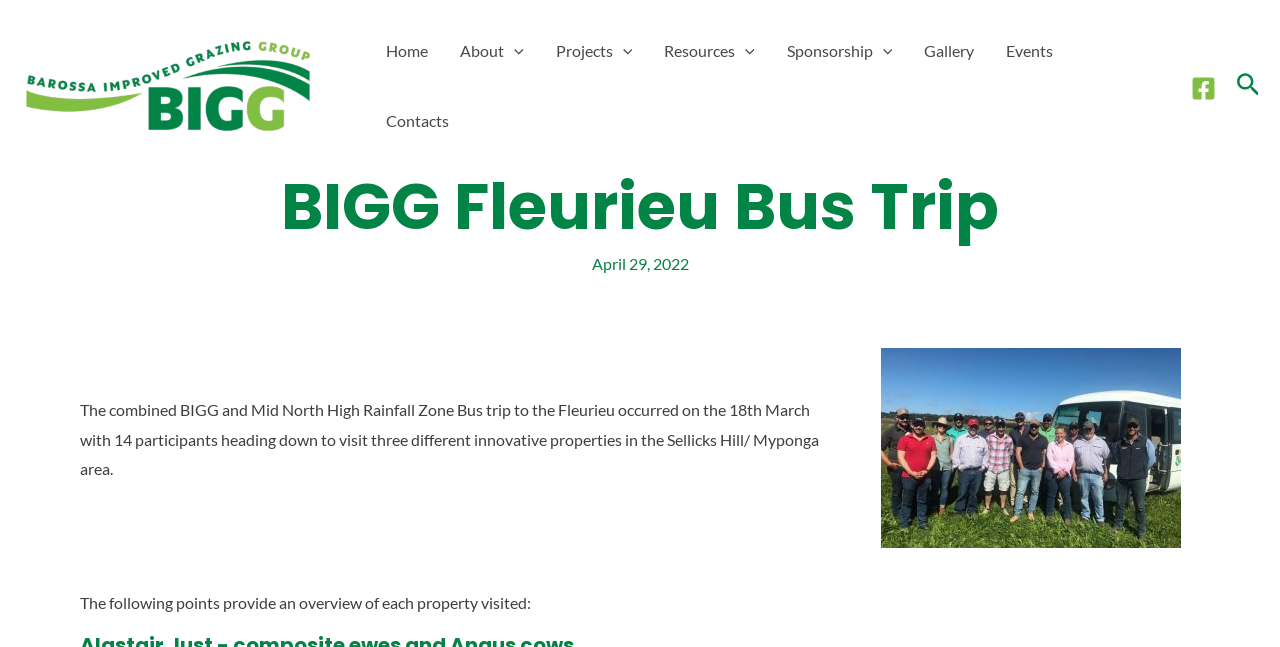Locate the bounding box coordinates of the clickable element to fulfill the following instruction: "search for something". Provide the coordinates as four float numbers between 0 and 1 in the format [left, top, right, bottom].

[0.965, 0.107, 0.984, 0.158]